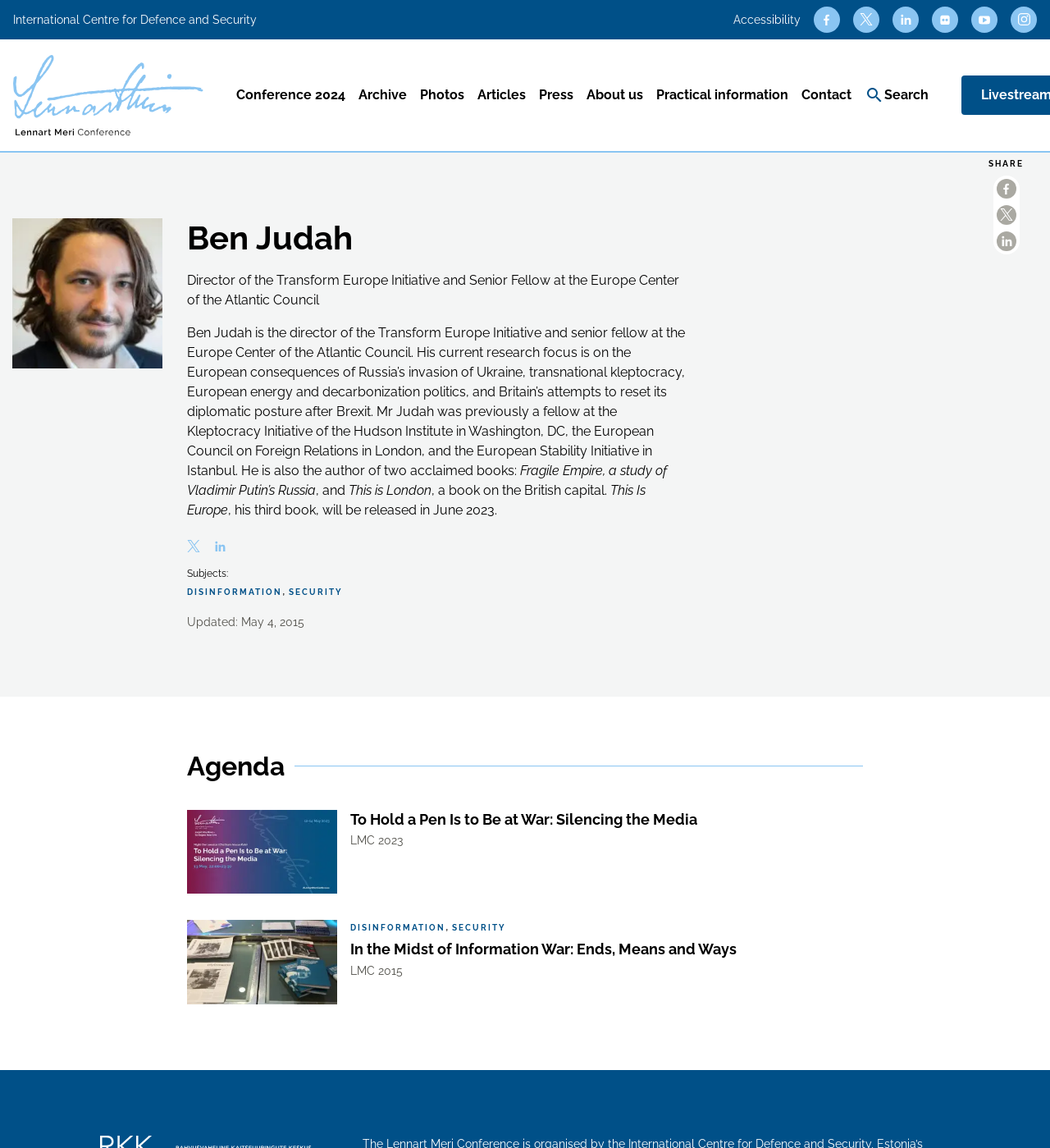Could you determine the bounding box coordinates of the clickable element to complete the instruction: "Follow on Facebook"? Provide the coordinates as four float numbers between 0 and 1, i.e., [left, top, right, bottom].

[0.775, 0.006, 0.8, 0.029]